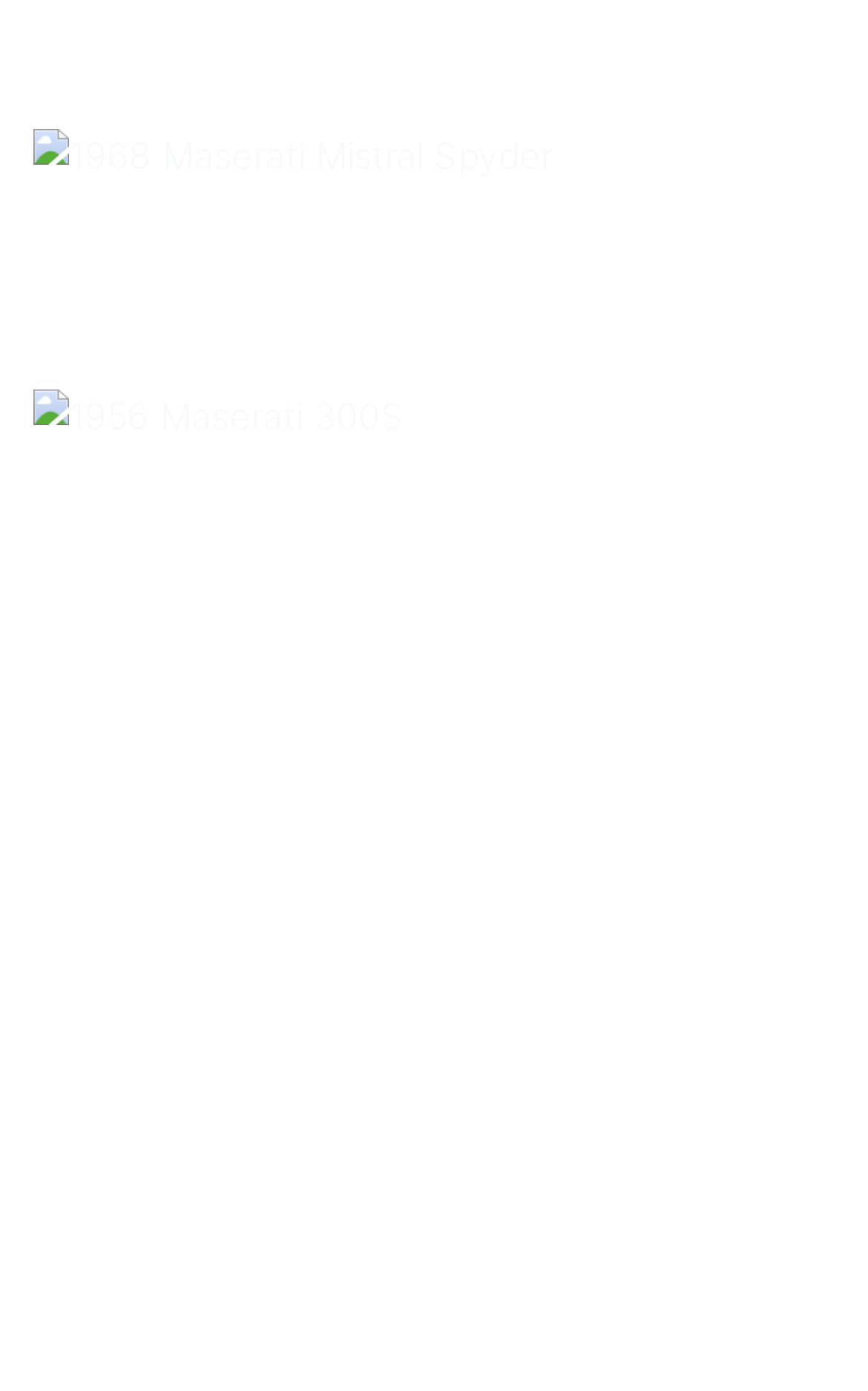Locate the coordinates of the bounding box for the clickable region that fulfills this instruction: "Explore 1956 Maserati 300S".

[0.038, 0.382, 0.489, 0.416]